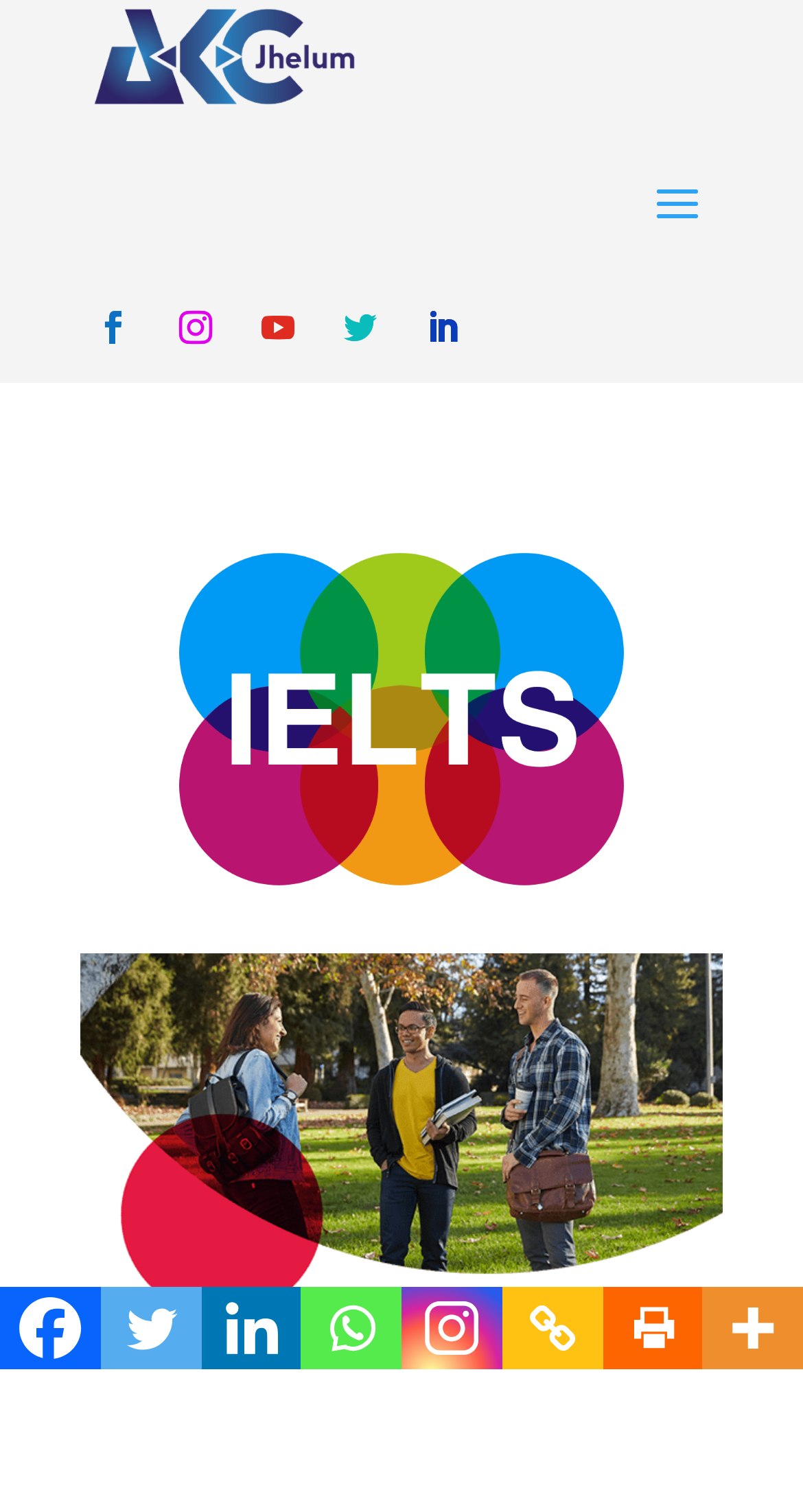Determine the bounding box coordinates of the clickable region to carry out the instruction: "Click the 'Privacy Policy' link".

None